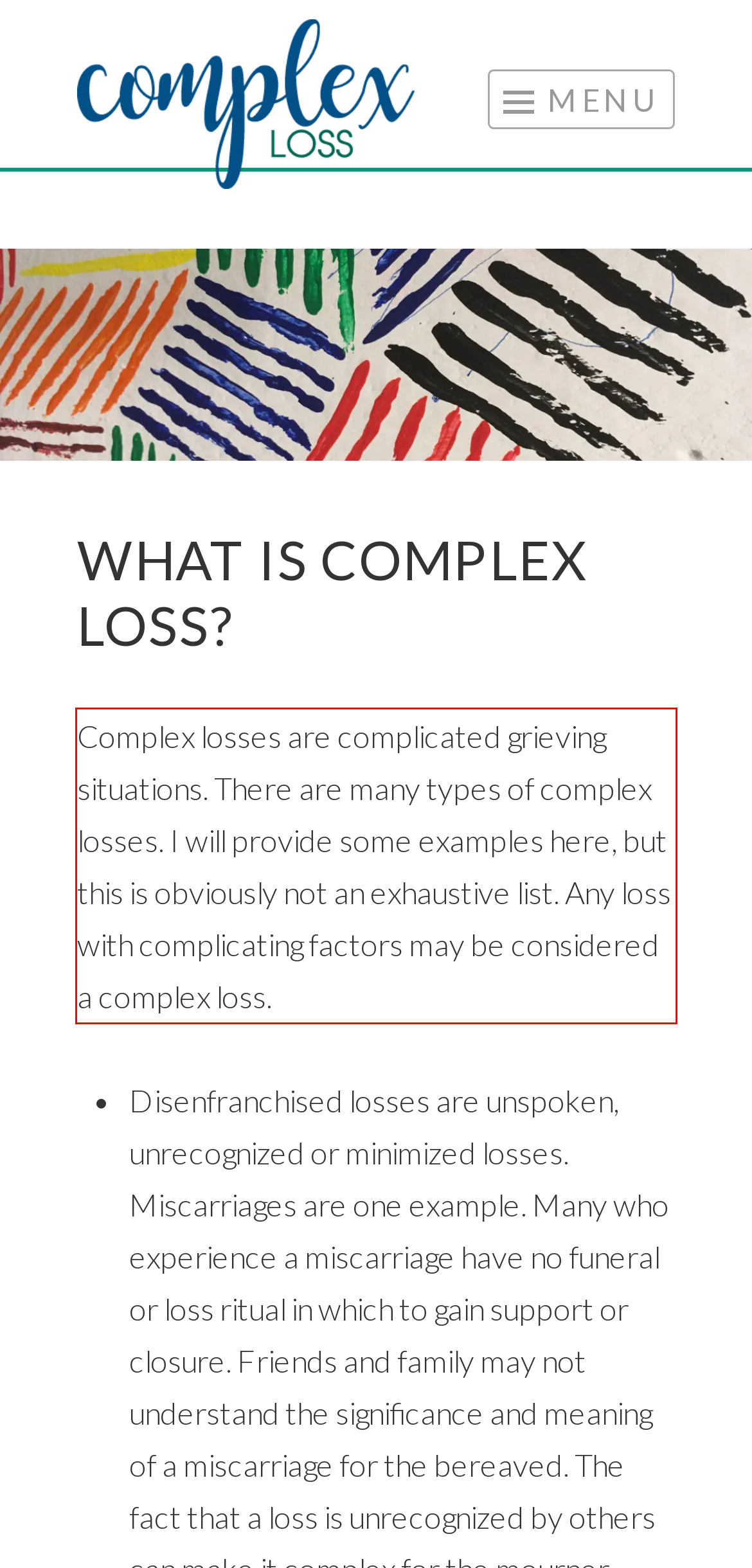Please use OCR to extract the text content from the red bounding box in the provided webpage screenshot.

Complex losses are complicated grieving situations. There are many types of complex losses. I will provide some examples here, but this is obviously not an exhaustive list. Any loss with complicating factors may be considered a complex loss.